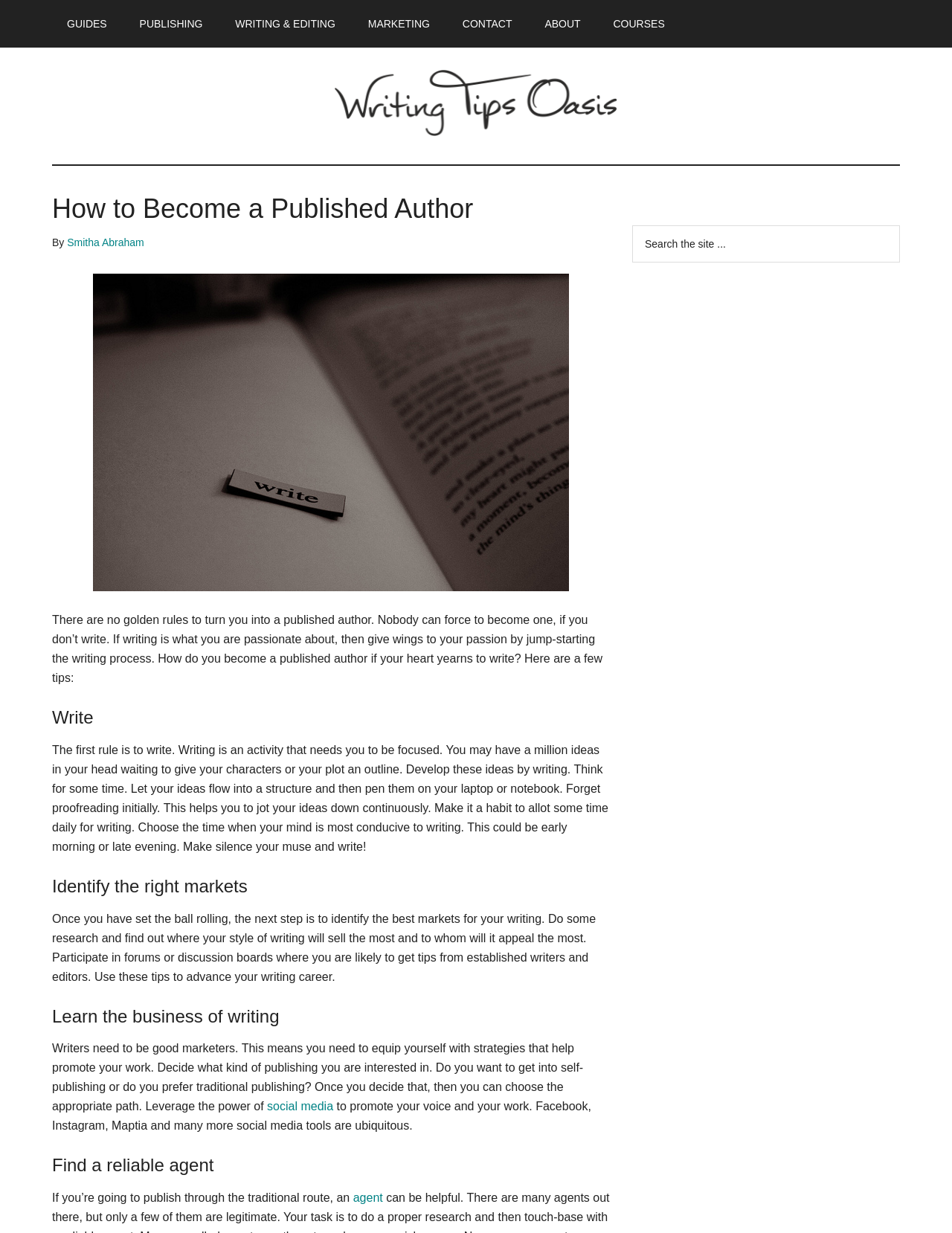Kindly determine the bounding box coordinates for the clickable area to achieve the given instruction: "Click on the 'how to become a published author' link".

[0.055, 0.222, 0.641, 0.48]